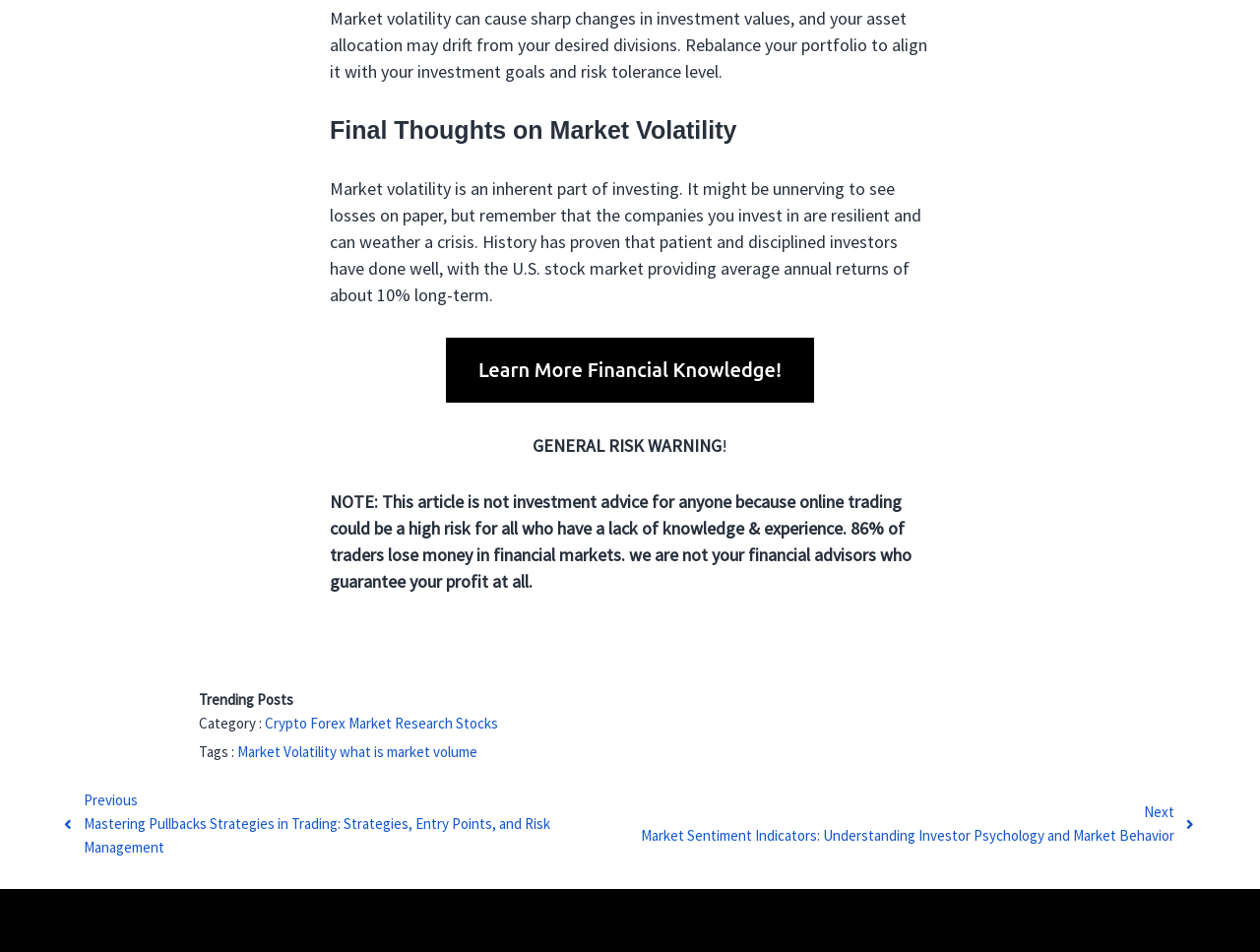What is the warning about online trading?
Answer the question with a single word or phrase derived from the image.

High risk for inexperienced traders